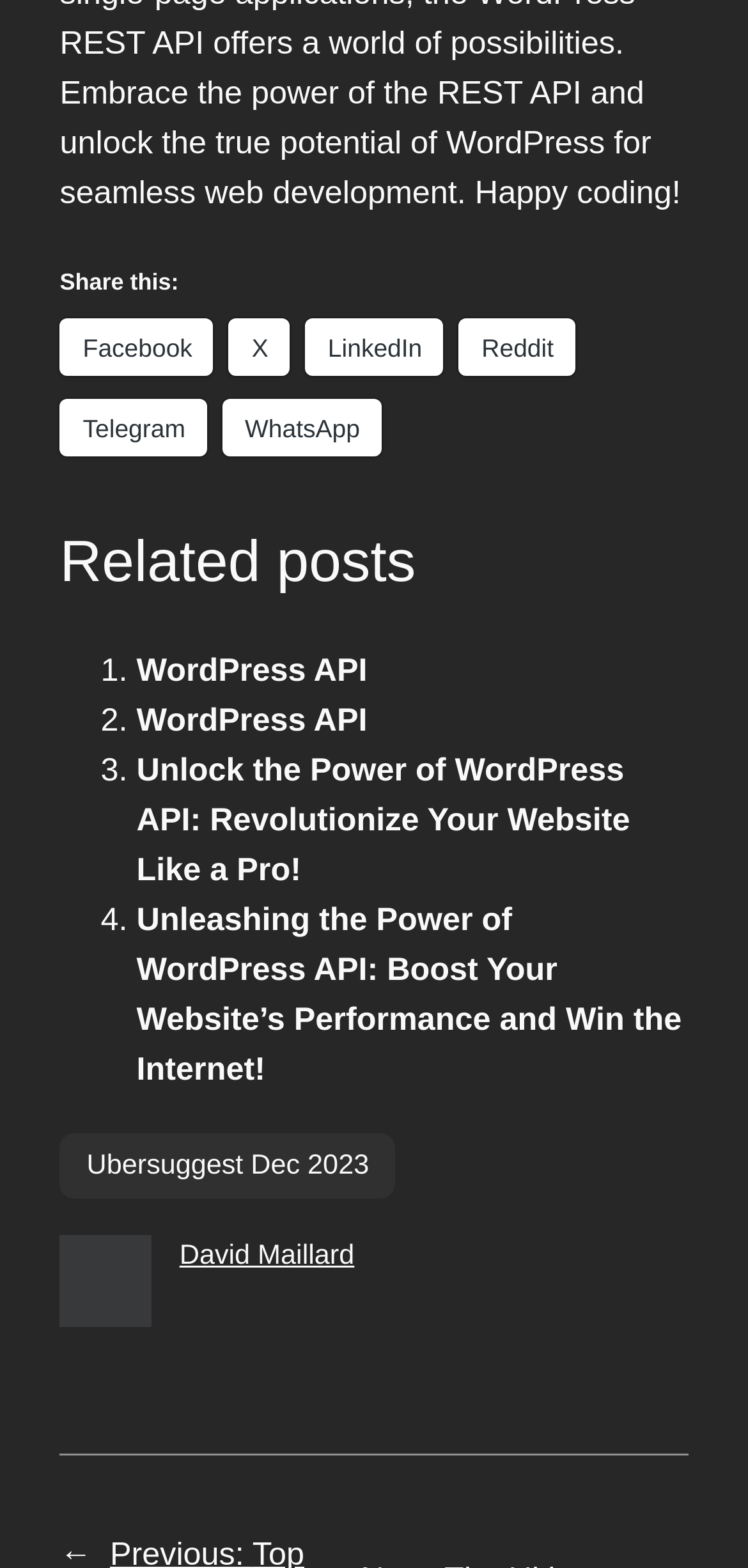What is the name of the author or contributor?
By examining the image, provide a one-word or phrase answer.

David Maillard